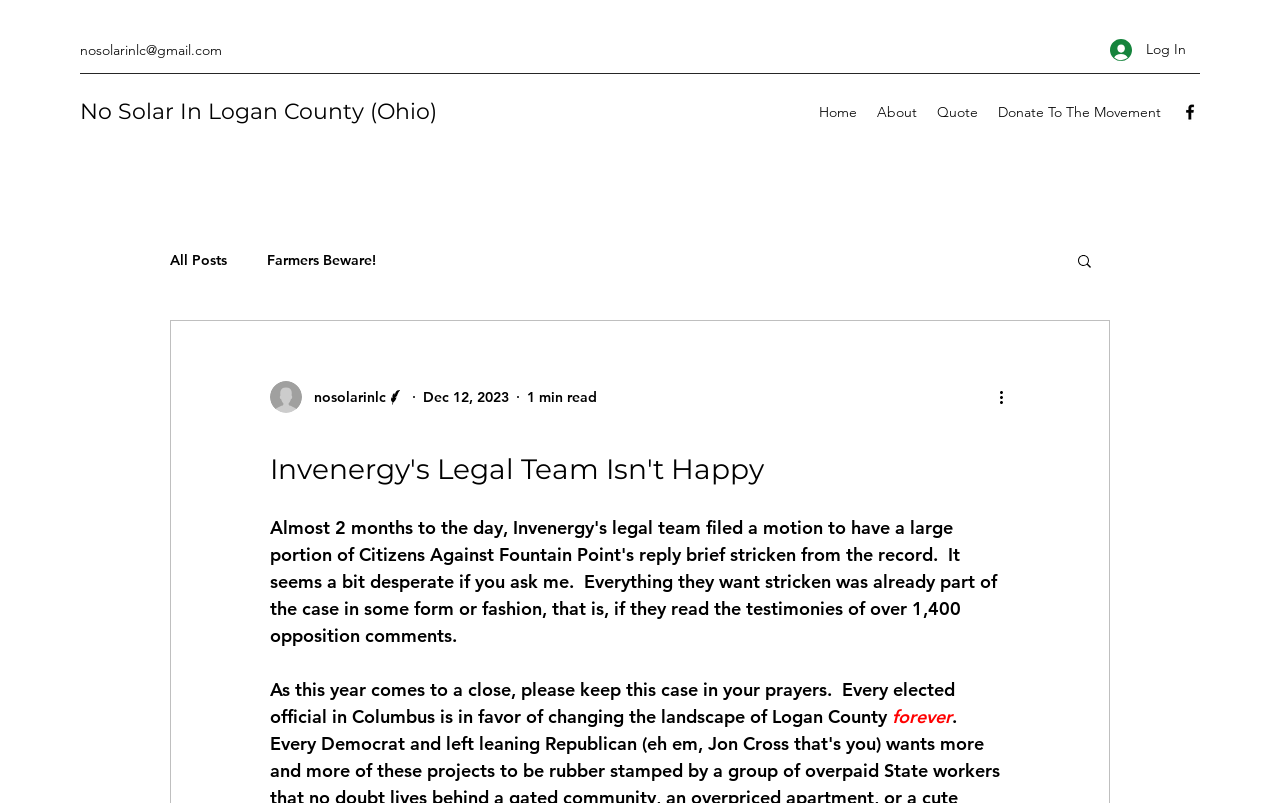Please identify the coordinates of the bounding box that should be clicked to fulfill this instruction: "Read the latest blog post".

[0.211, 0.548, 0.789, 0.609]